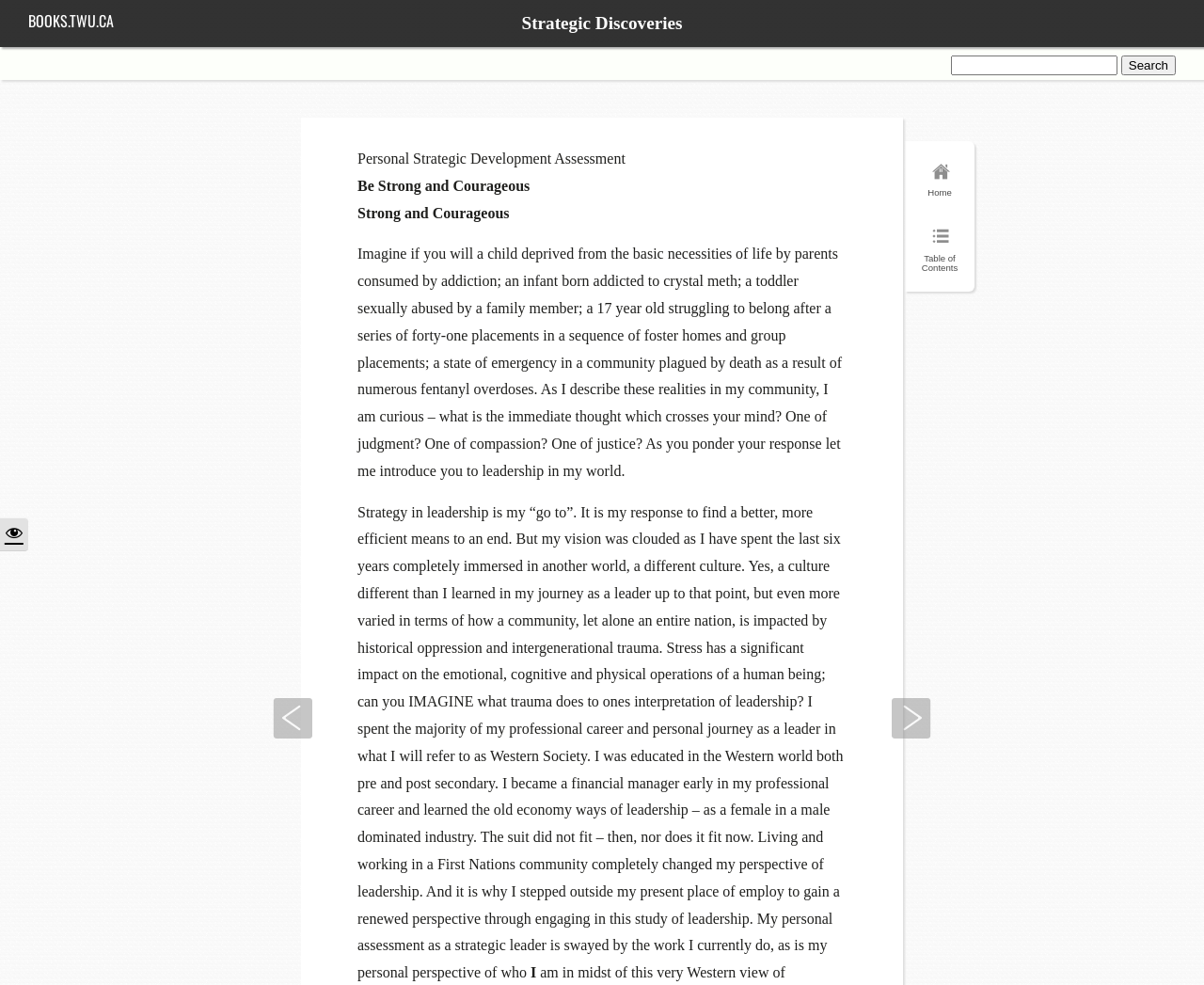What is the topic of the text? Examine the screenshot and reply using just one word or a brief phrase.

Leadership